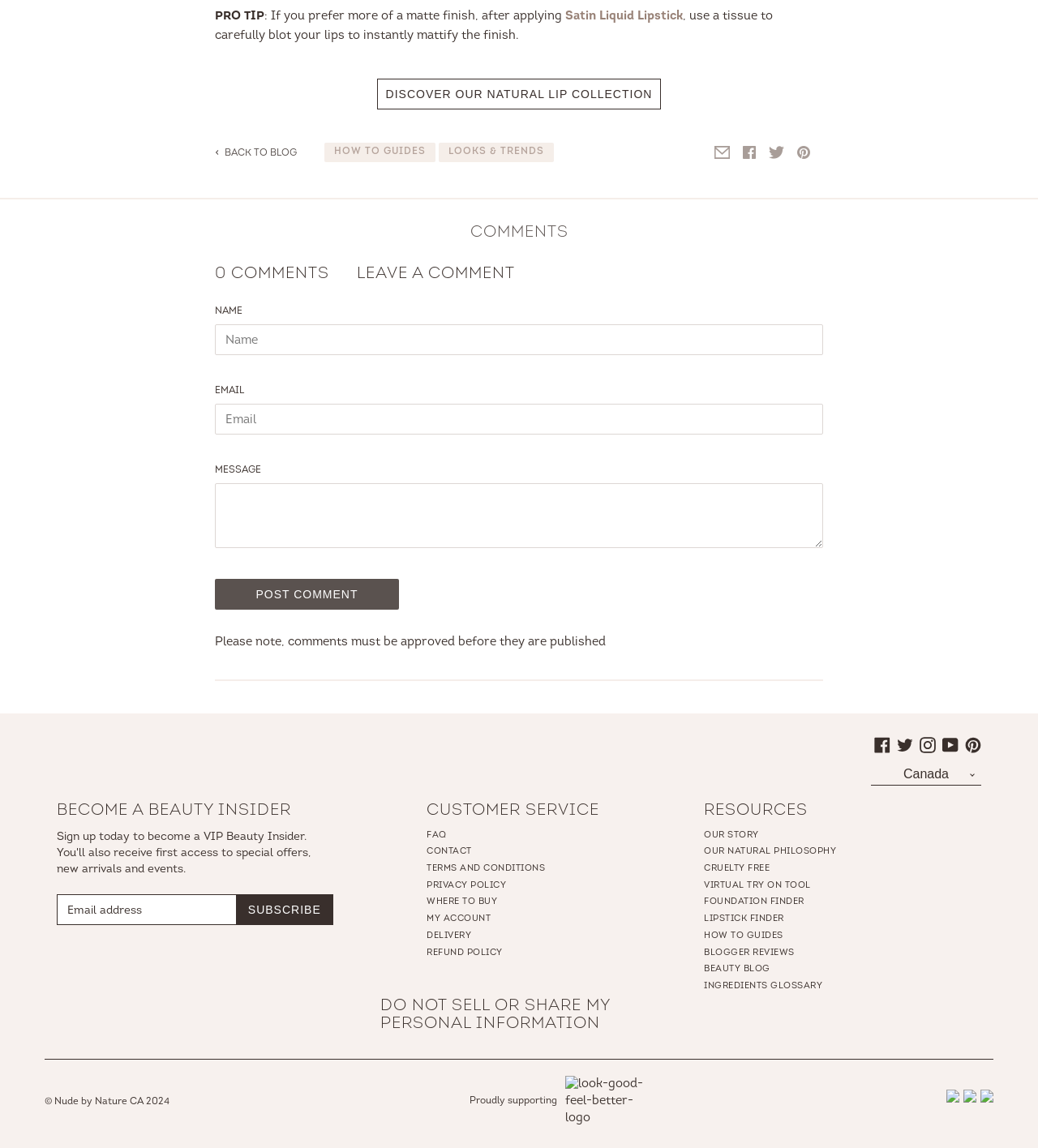What is the 'BECOME A BEAUTY INSIDER' section for?
Answer the question with a single word or phrase by looking at the picture.

Subscription